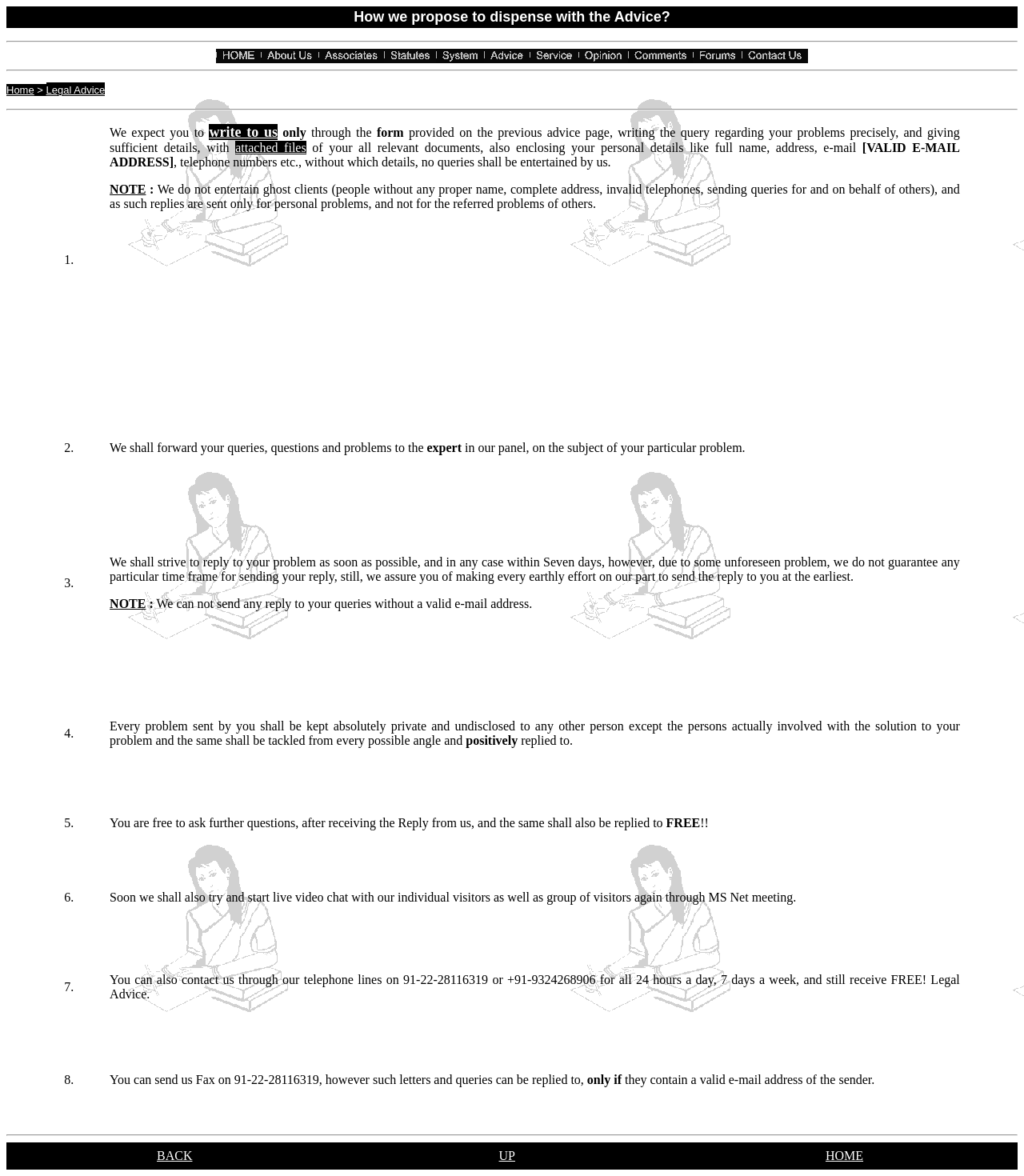Illustrate the webpage's structure and main components comprehensively.

This webpage is about a legal advice service, with a title "How we propose to dispense with the Advice?" at the top. Below the title, there is a horizontal separator. 

The webpage has a navigation menu with 11 tabs, including "HOME", "About Us", "Associates", "Statutes", "System", "Advice", "Service", "Opinion", "Comments", "Forums", and "Contact Us". Each tab has an associated image and is positioned horizontally next to each other.

Below the navigation menu, there is another horizontal separator. Then, there is a link to "Home" and a ">" symbol, followed by a link to "Legal Advice". 

The main content of the webpage is divided into 8 sections, each with a numbered title and a descriptive paragraph. The sections explain how the legal advice service works, including how to submit queries, how the service will respond, and the importance of providing valid contact information. There are also links to "write to us" and "attached files" within the text.

At the bottom of the webpage, there is a table with three cells, each containing a link to "BACK", "UP", and "HOME" respectively.